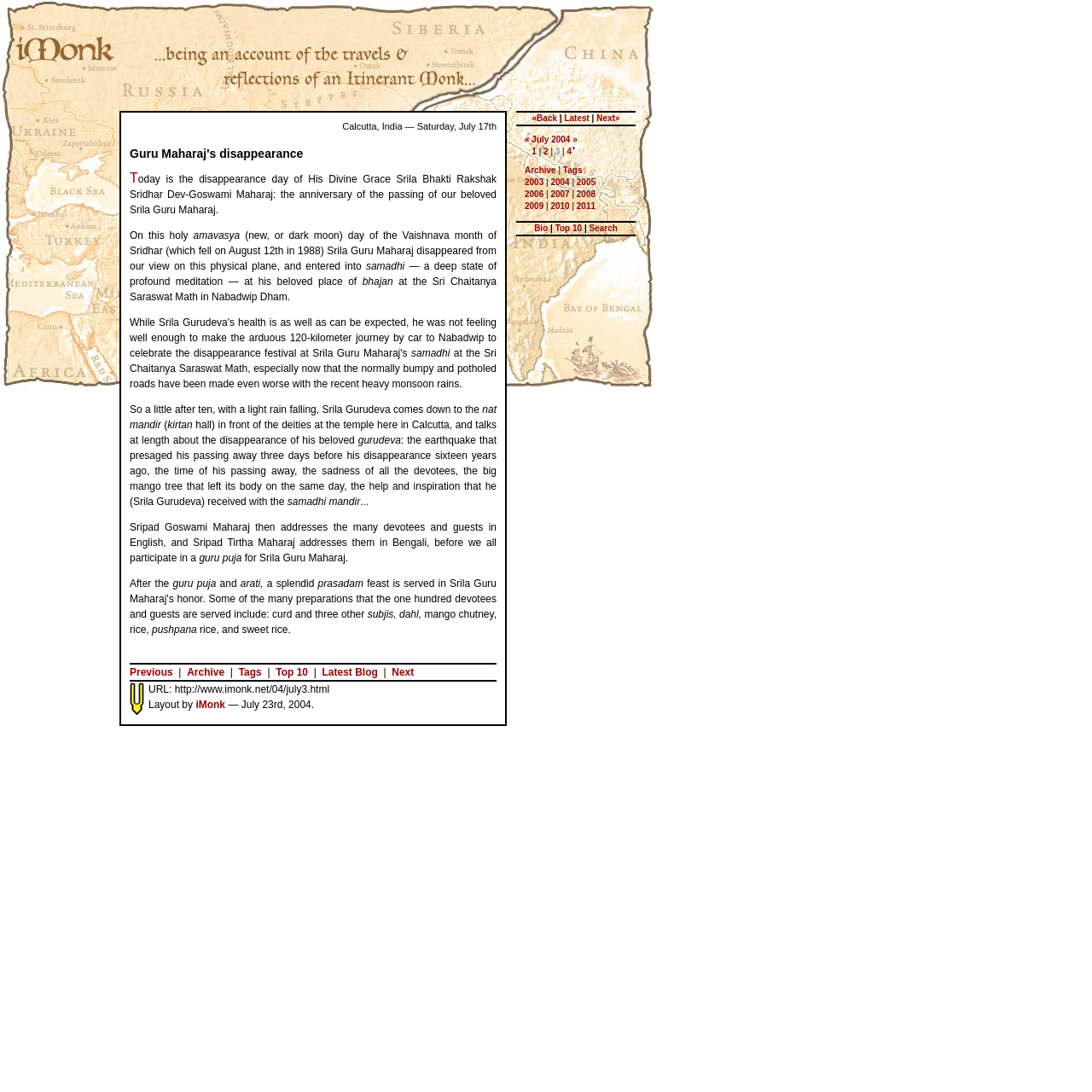What is Srila Gurudeva talking about?
Refer to the screenshot and answer in one word or phrase.

Disappearance of his beloved gurudeva